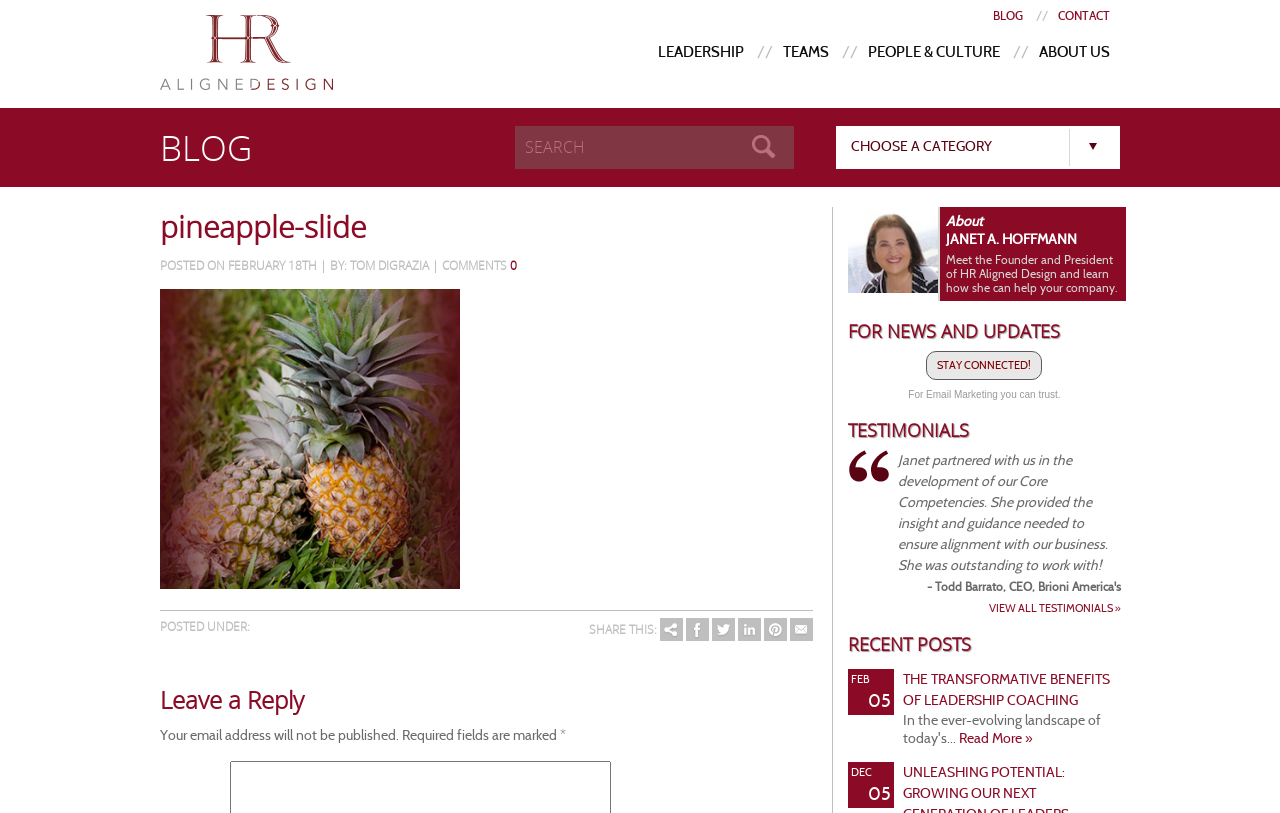Could you indicate the bounding box coordinates of the region to click in order to complete this instruction: "read about us".

None